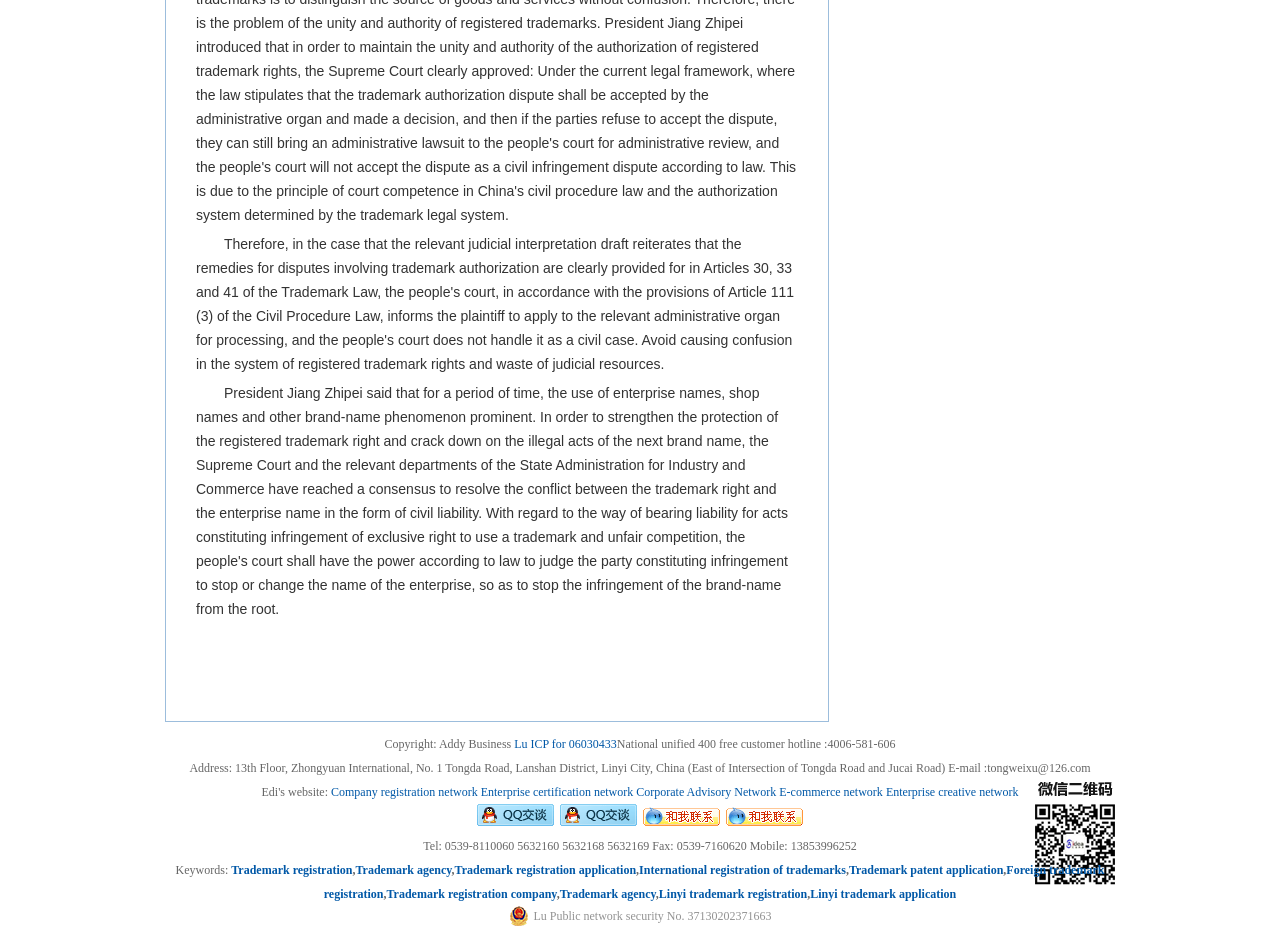Answer the question with a brief word or phrase:
What is the fax number of the company?

0539-7160620